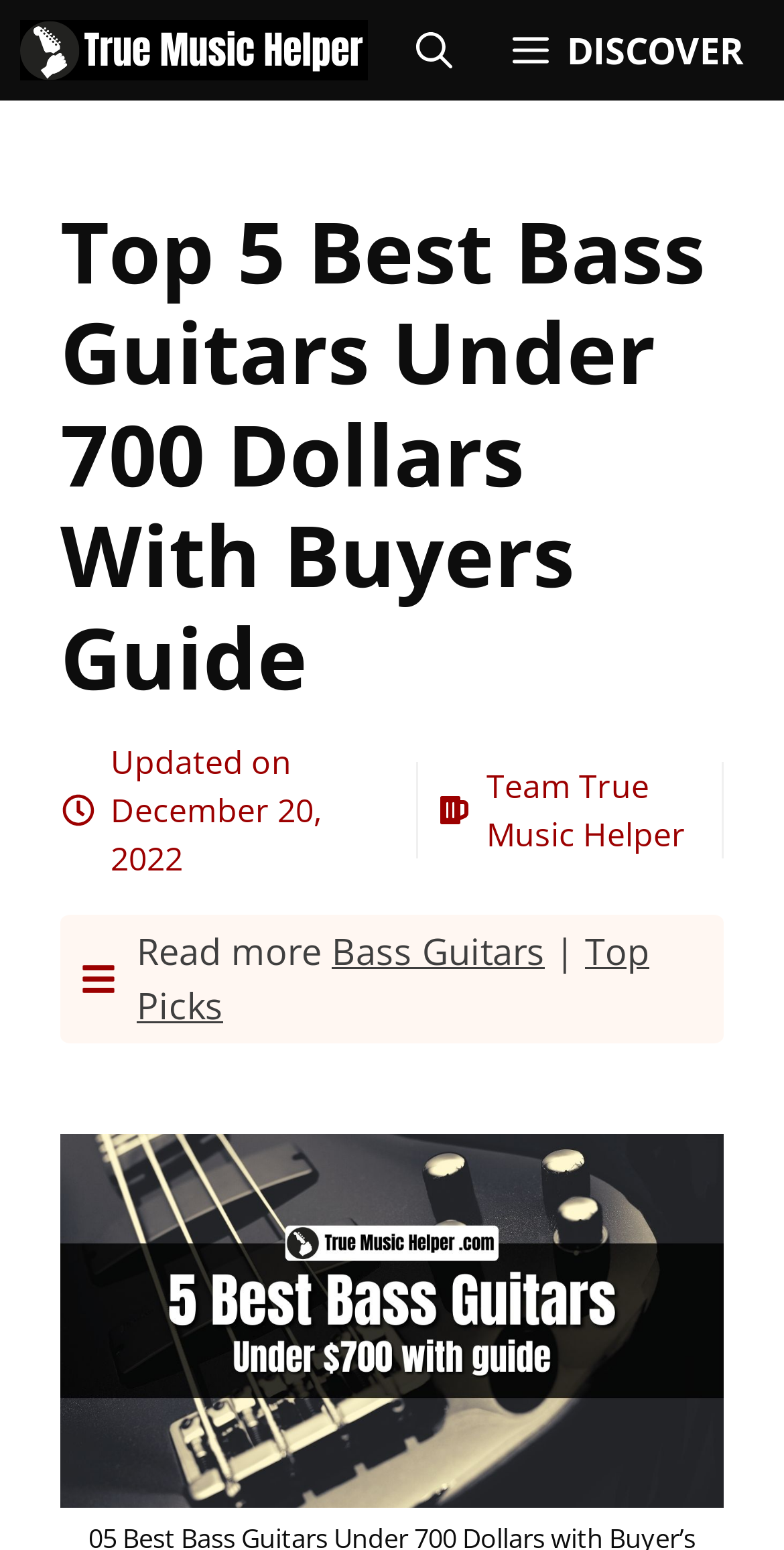Can you extract the headline from the webpage for me?

Top 5 Best Bass Guitars Under 700 Dollars With Buyers Guide